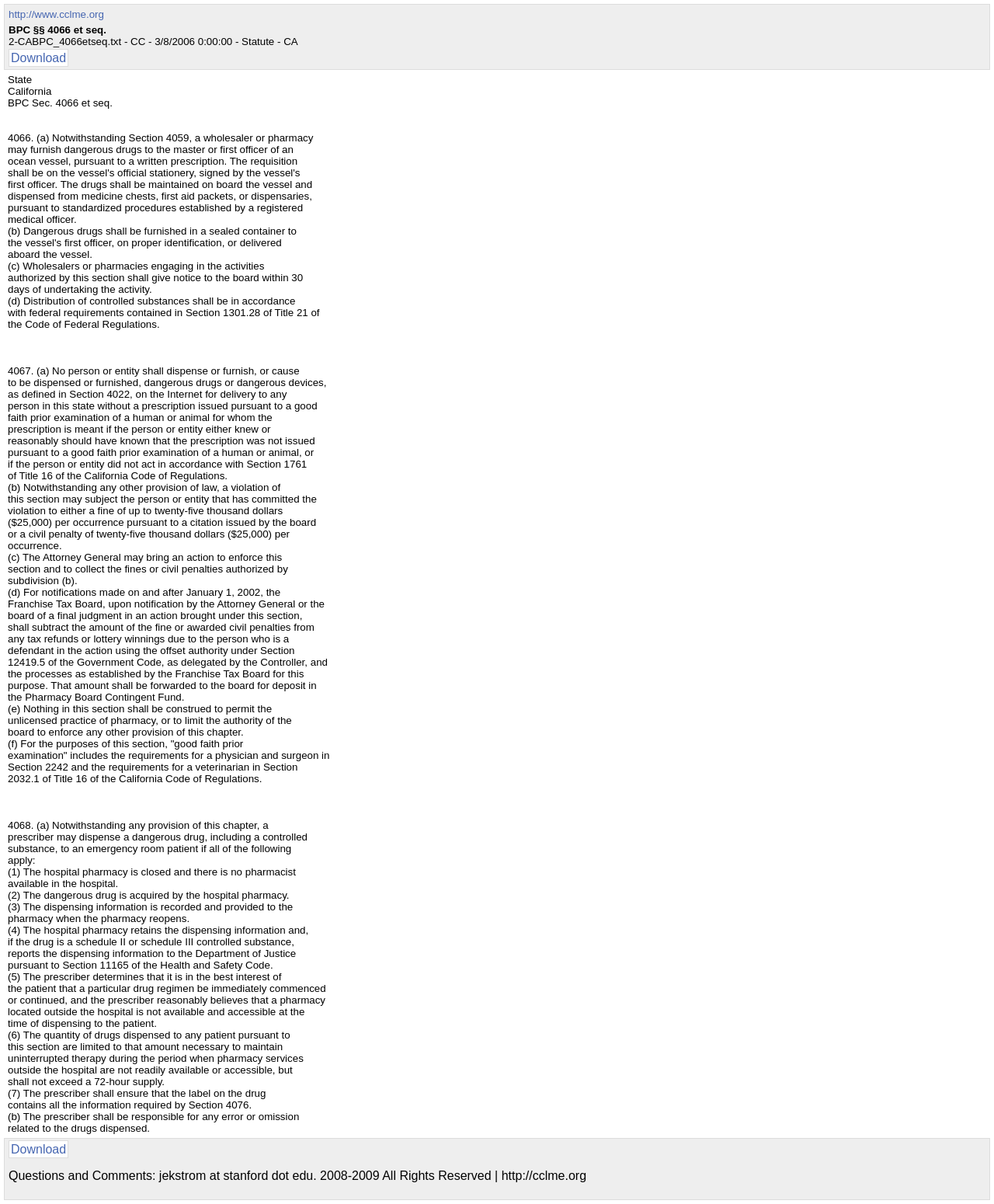Find the bounding box of the UI element described as: "Download". The bounding box coordinates should be given as four float values between 0 and 1, i.e., [left, top, right, bottom].

[0.009, 0.947, 0.069, 0.962]